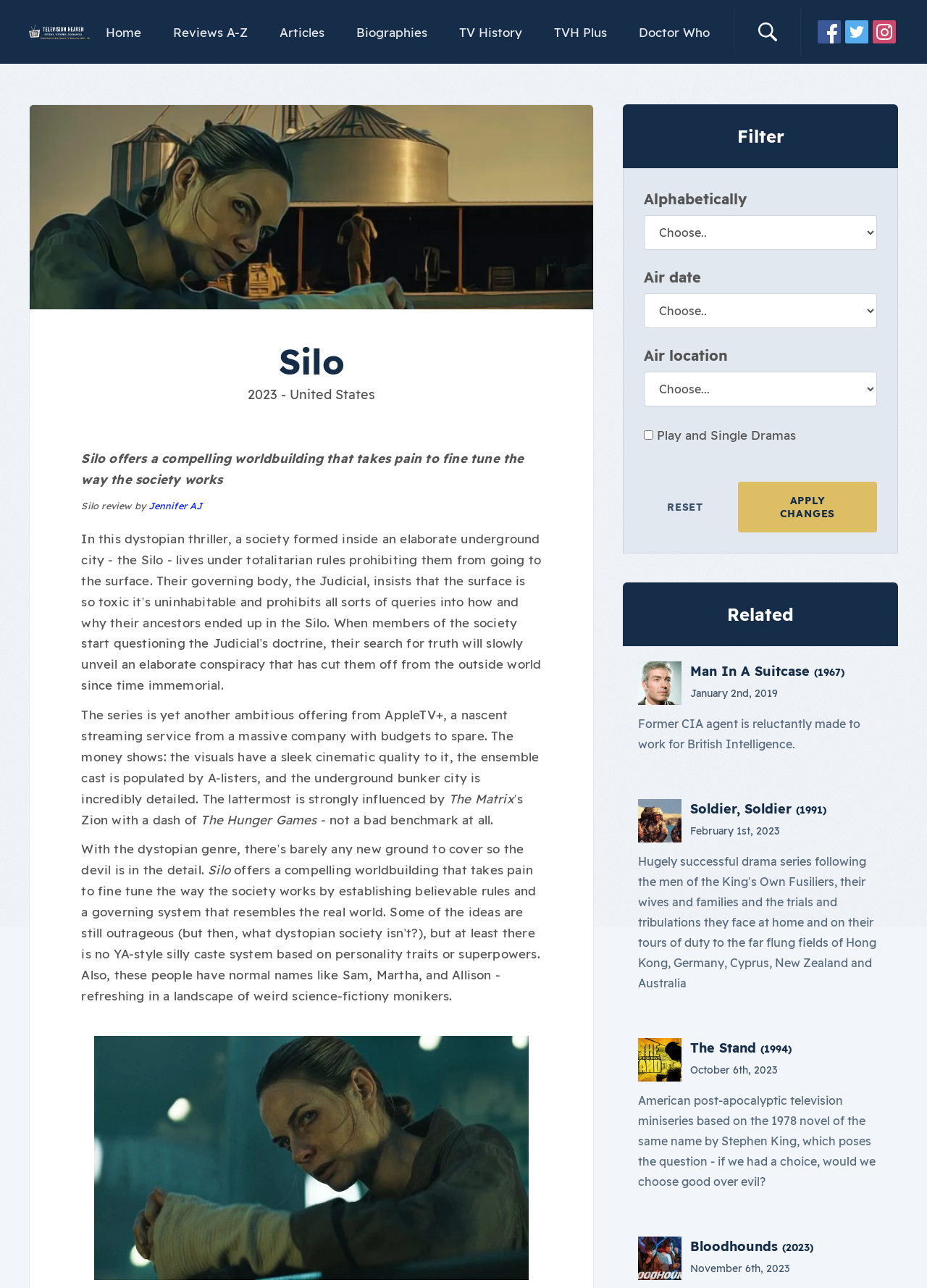Extract the bounding box coordinates for the UI element described by the text: "Man In A Suitcase (1967)". The coordinates should be in the form of [left, top, right, bottom] with values between 0 and 1.

[0.745, 0.515, 0.911, 0.528]